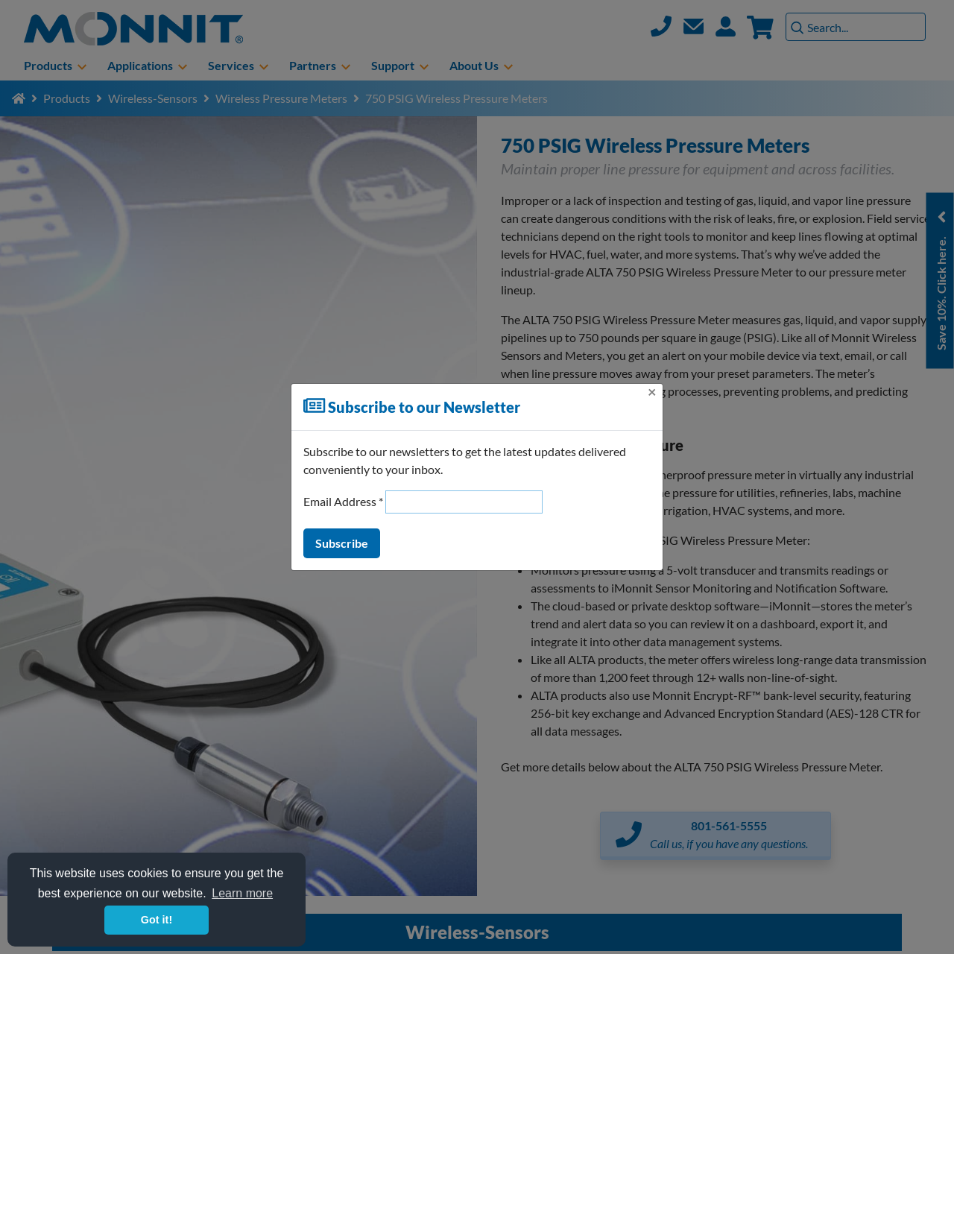Pinpoint the bounding box coordinates of the element that must be clicked to accomplish the following instruction: "Contact Monnit". The coordinates should be in the format of four float numbers between 0 and 1, i.e., [left, top, right, bottom].

[0.471, 0.085, 0.594, 0.107]